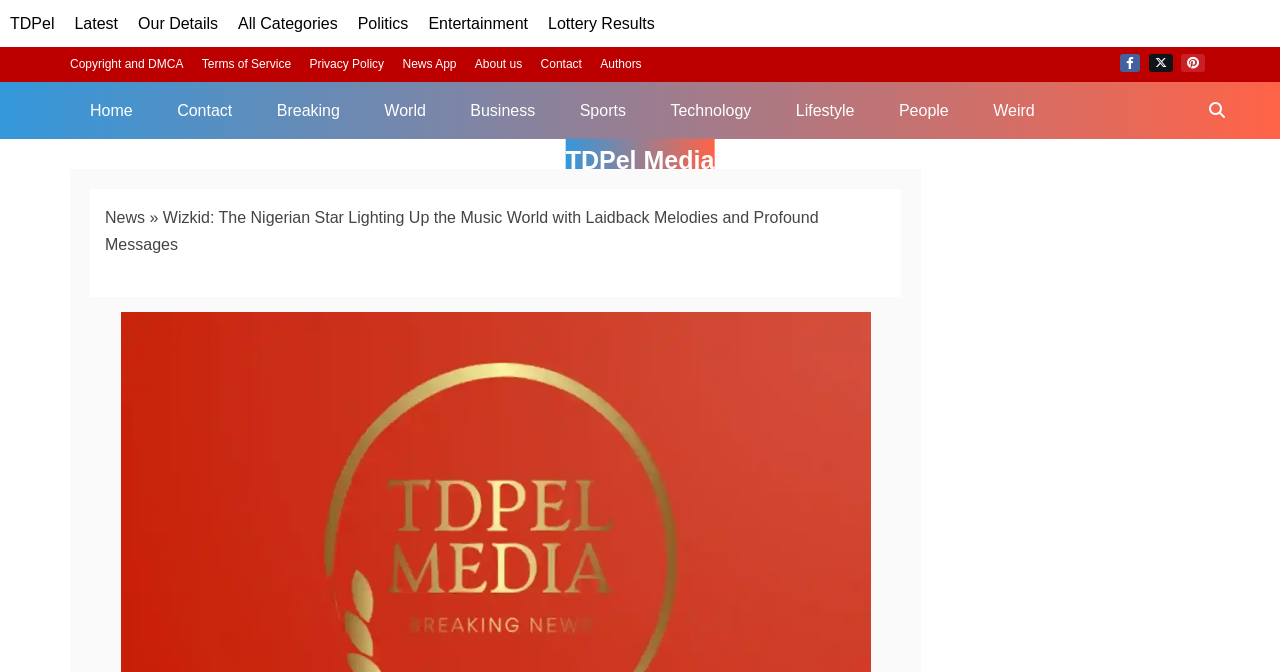Please locate the bounding box coordinates of the region I need to click to follow this instruction: "Go to the next page".

None